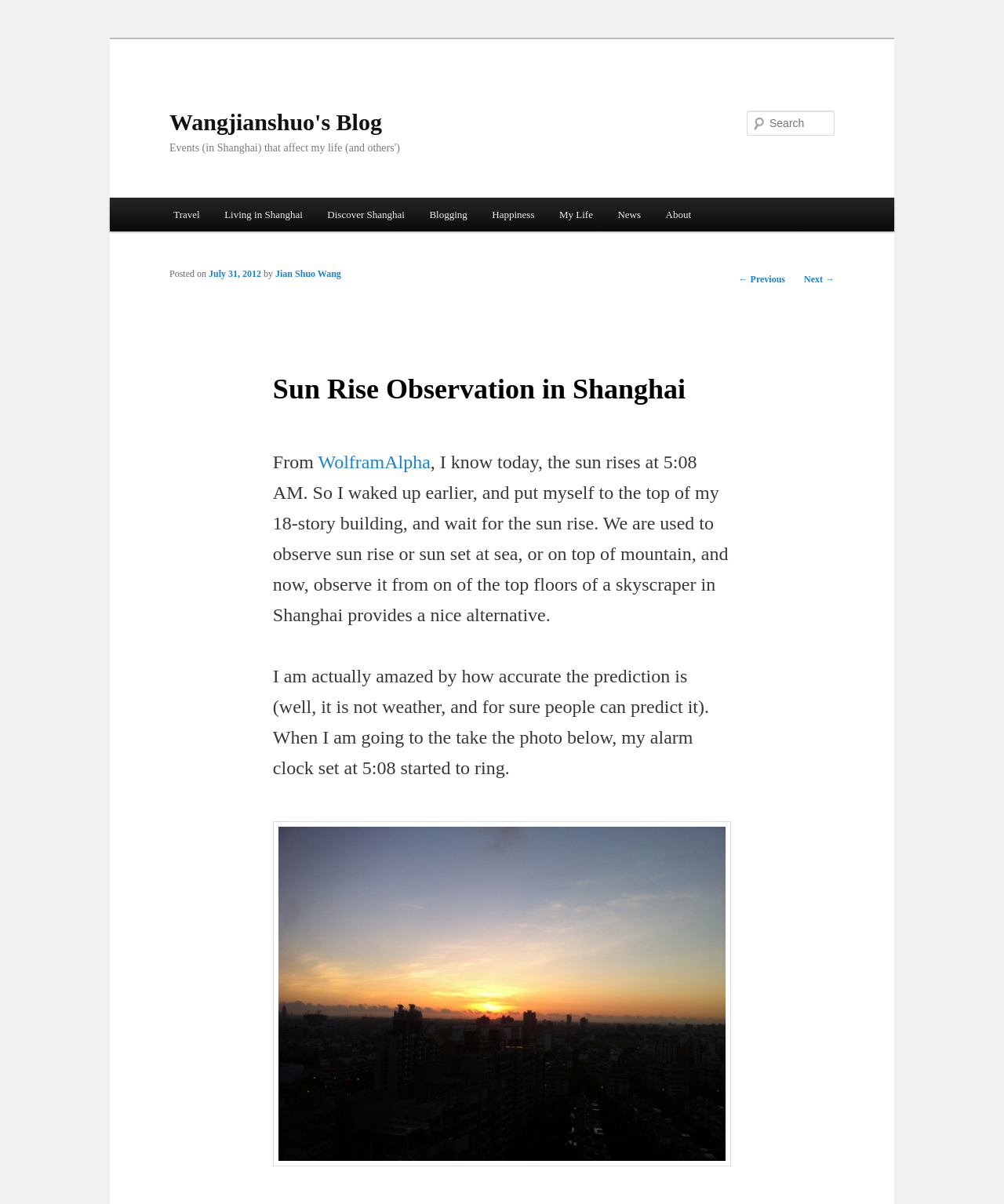Please identify the bounding box coordinates for the region that you need to click to follow this instruction: "Search for something".

[0.744, 0.092, 0.831, 0.113]